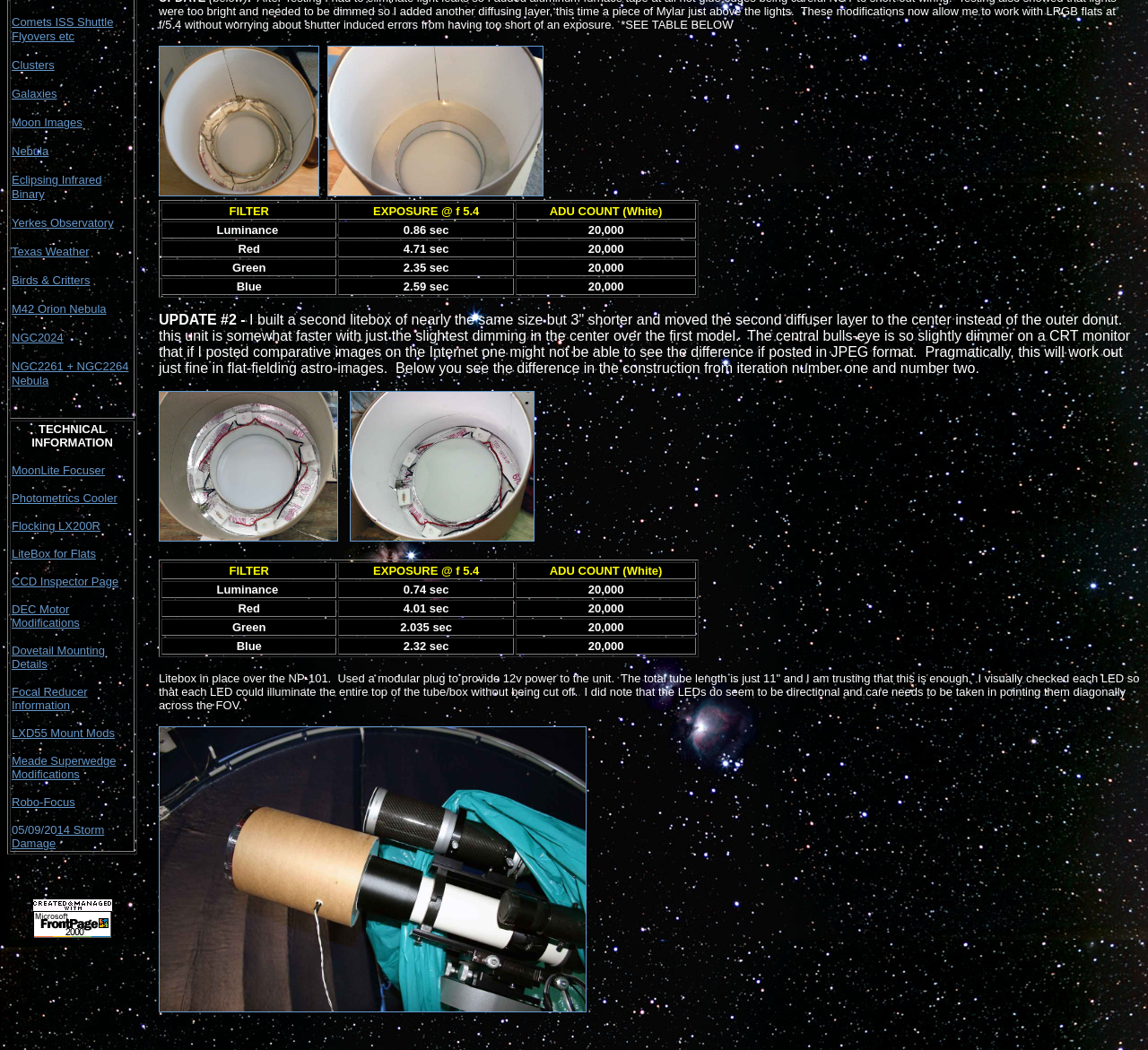Extract the bounding box coordinates for the described element: "Dovetail Mounting Details". The coordinates should be represented as four float numbers between 0 and 1: [left, top, right, bottom].

[0.01, 0.612, 0.091, 0.639]